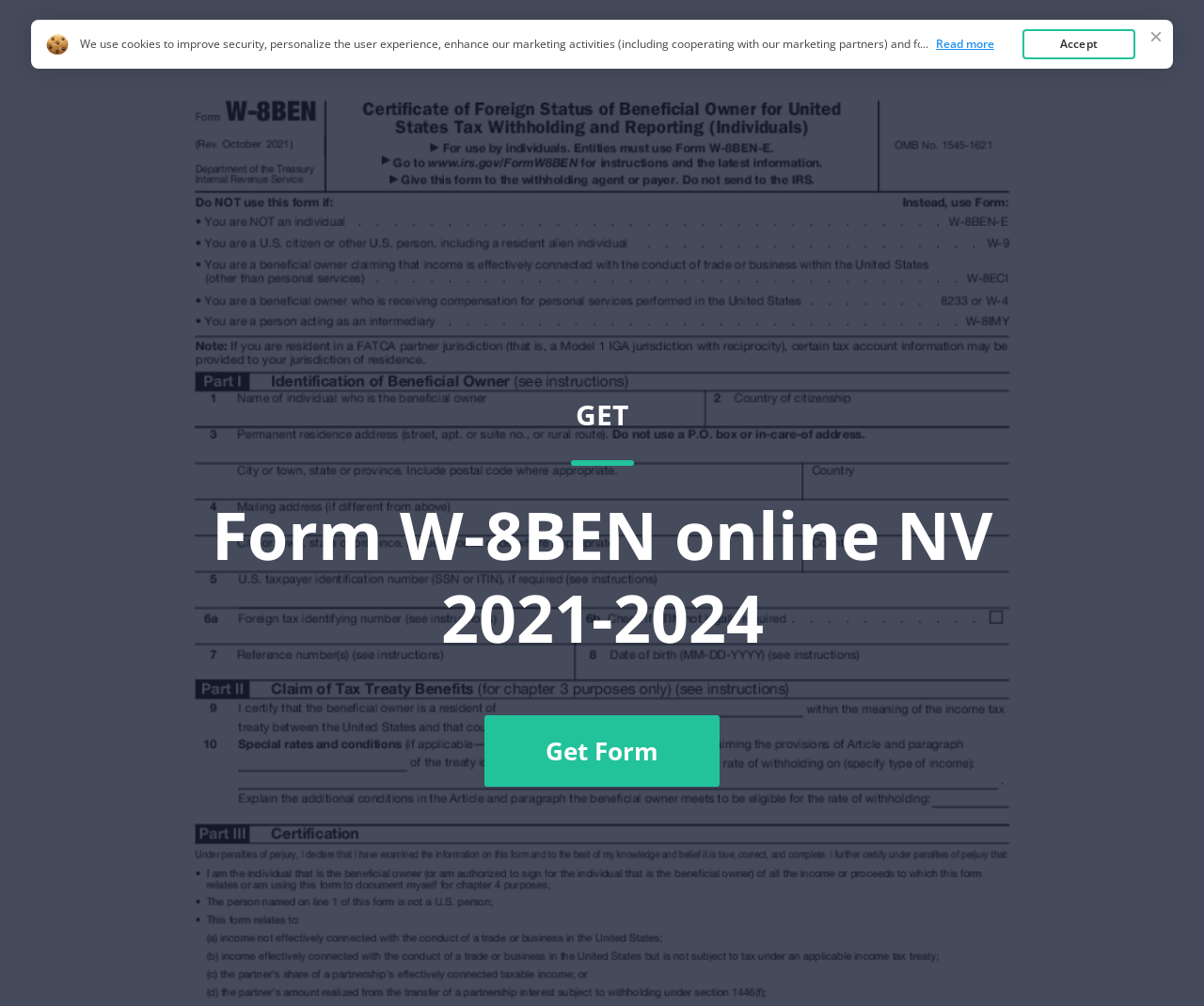Offer a meticulous description of the webpage's structure and content.

The webpage is focused on providing a service to fill out Form W-8BEN online for the state of Nevada. At the top left, there is a link to "Form W 8ben" and a heading that reads "Form W-8BEN online NV 2021-2024". Below this heading, there is a call-to-action button labeled "Get Form". 

On the top right, there are three links: "Home", "Top Forms", and a cookie policy notification that spans across the top of the page. The notification informs users about the use of cookies and provides a link to read the Cookie Policy. 

At the bottom right, there is an "Accept" button, which is likely related to the cookie policy notification. There are also two static text elements, one with an ellipsis and another that reads "Read more", which may be related to the cookie policy as well.